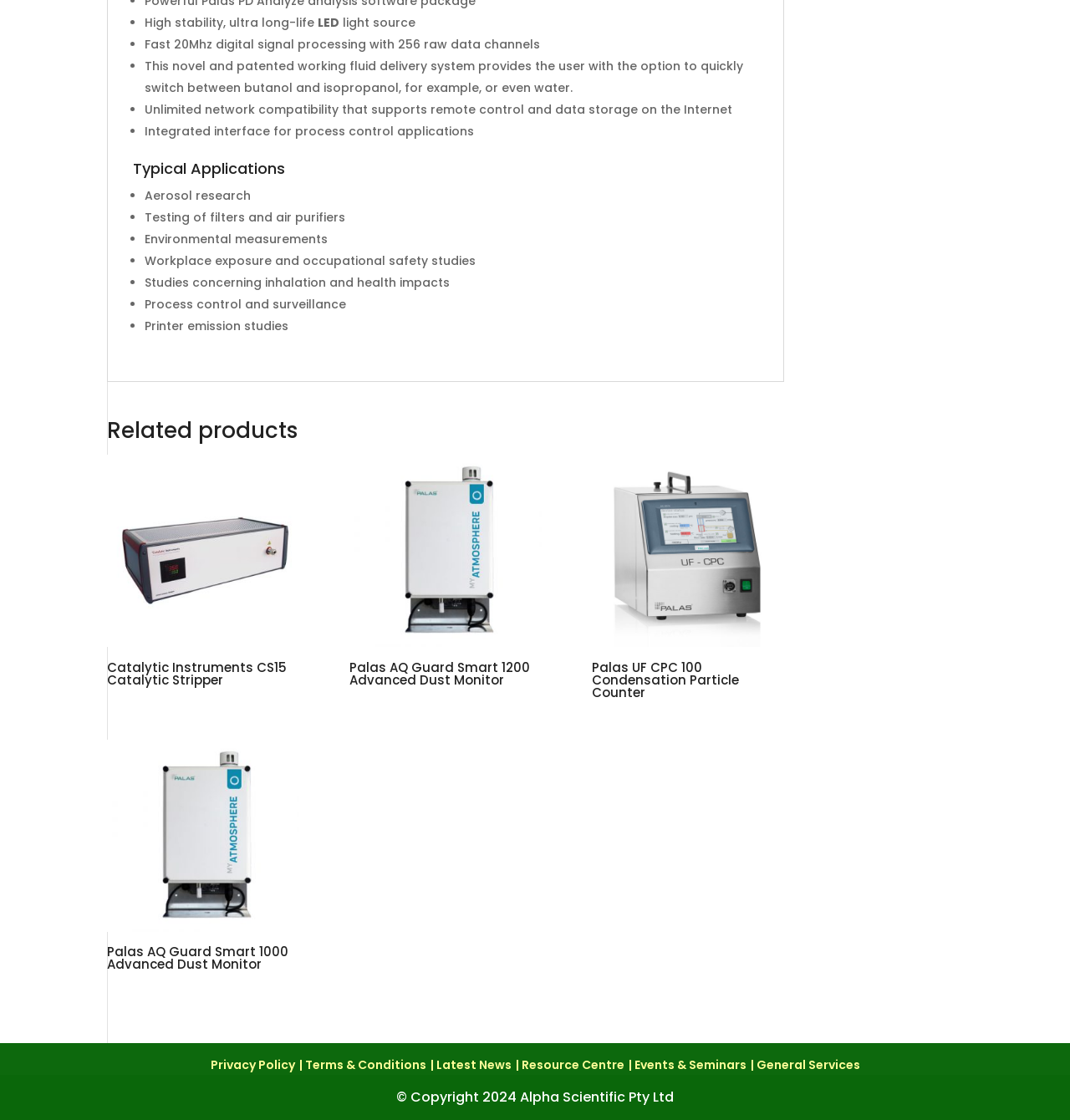Please locate the bounding box coordinates of the element that should be clicked to complete the given instruction: "Click on the 'Catalytic Instruments CS15 Catalytic Stripper' link".

[0.1, 0.406, 0.279, 0.618]